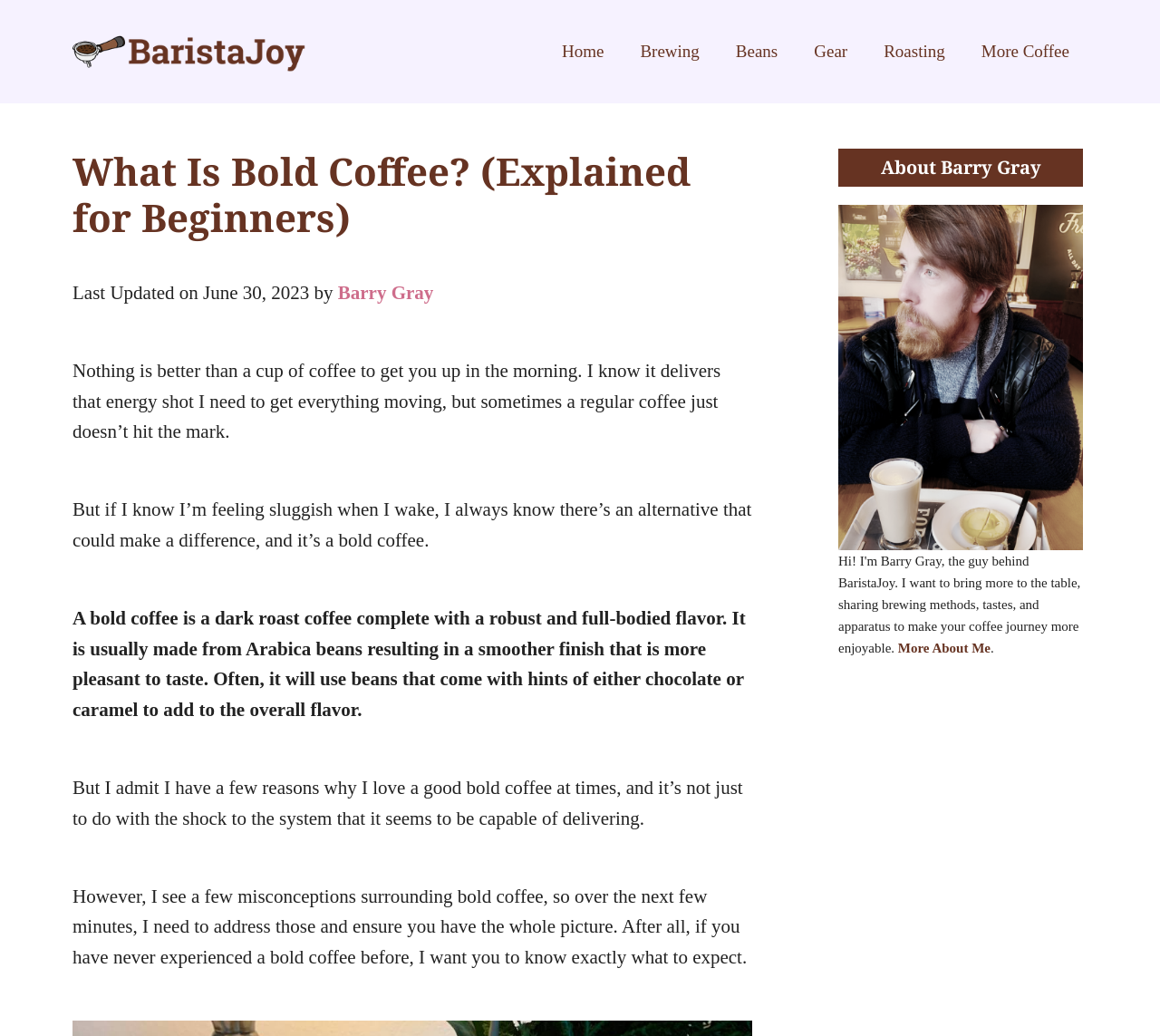Identify the bounding box coordinates for the element you need to click to achieve the following task: "call the business". Provide the bounding box coordinates as four float numbers between 0 and 1, in the form [left, top, right, bottom].

None